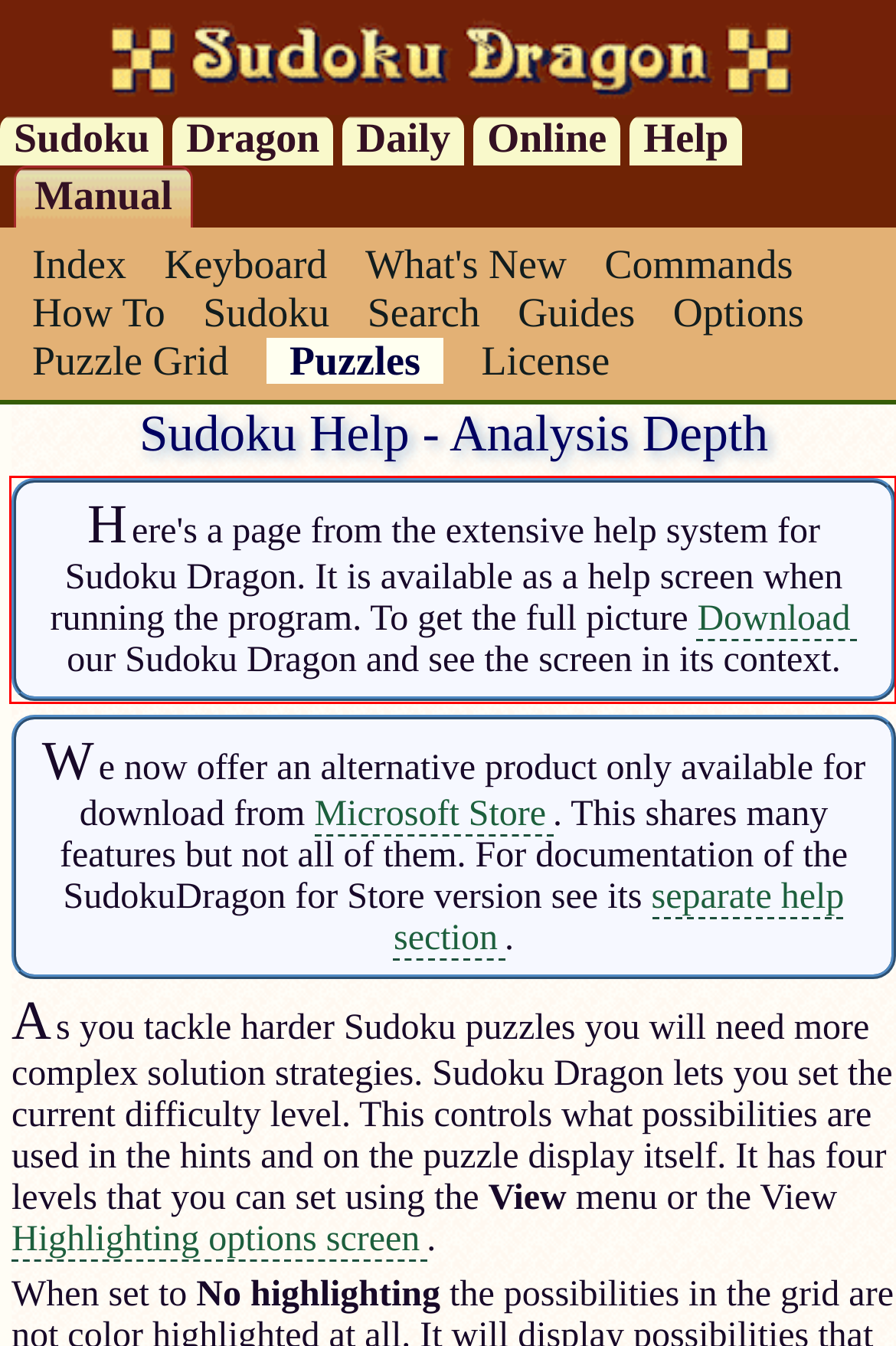Please perform OCR on the text content within the red bounding box that is highlighted in the provided webpage screenshot.

Here's a page from the extensive help system for Sudoku Dragon. It is available as a help screen when running the program. To get the full picture Download our Sudoku Dragon and see the screen in its context.